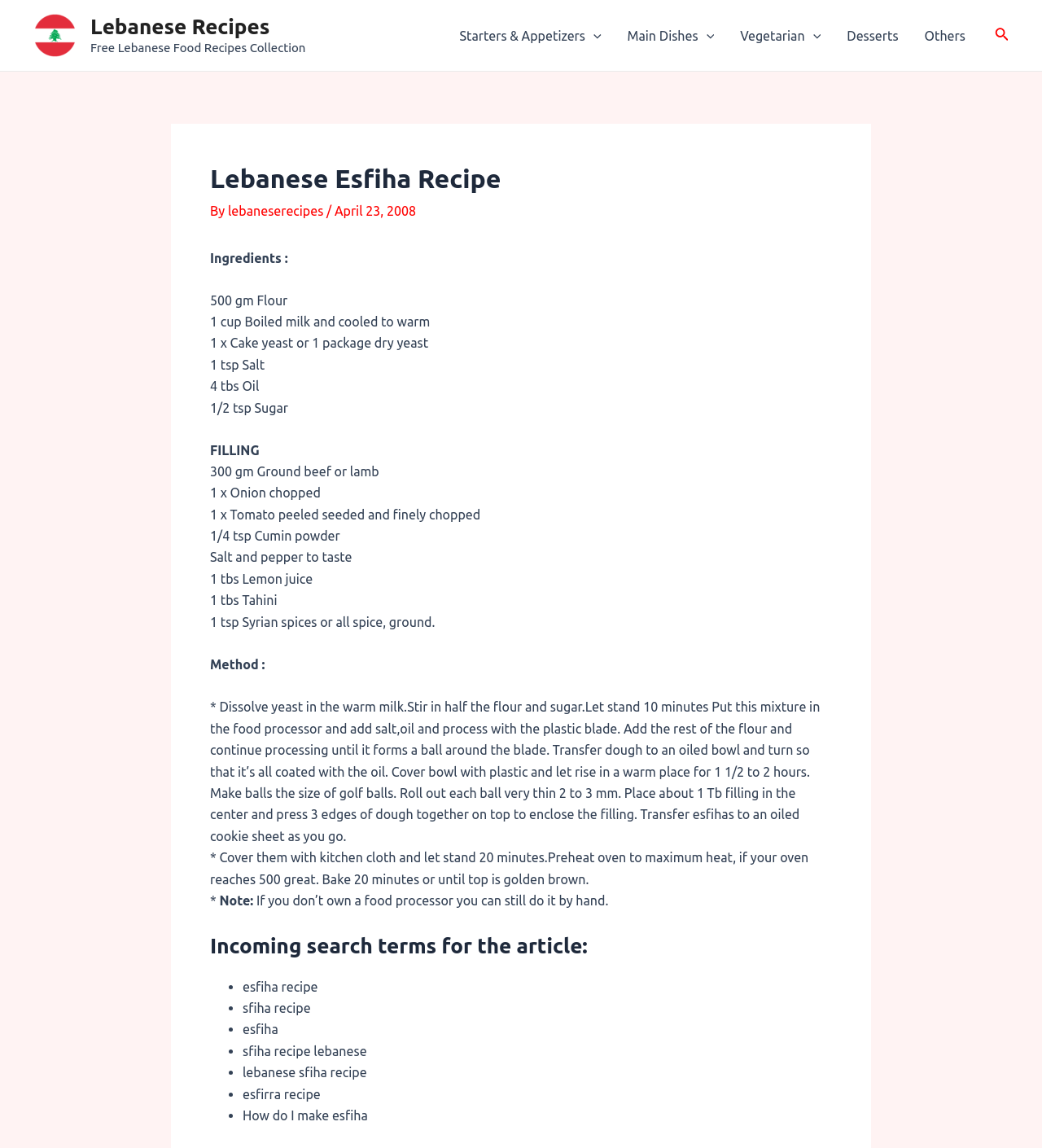How long does the dough need to rise?
Based on the image, give a concise answer in the form of a single word or short phrase.

1 1/2 to 2 hours